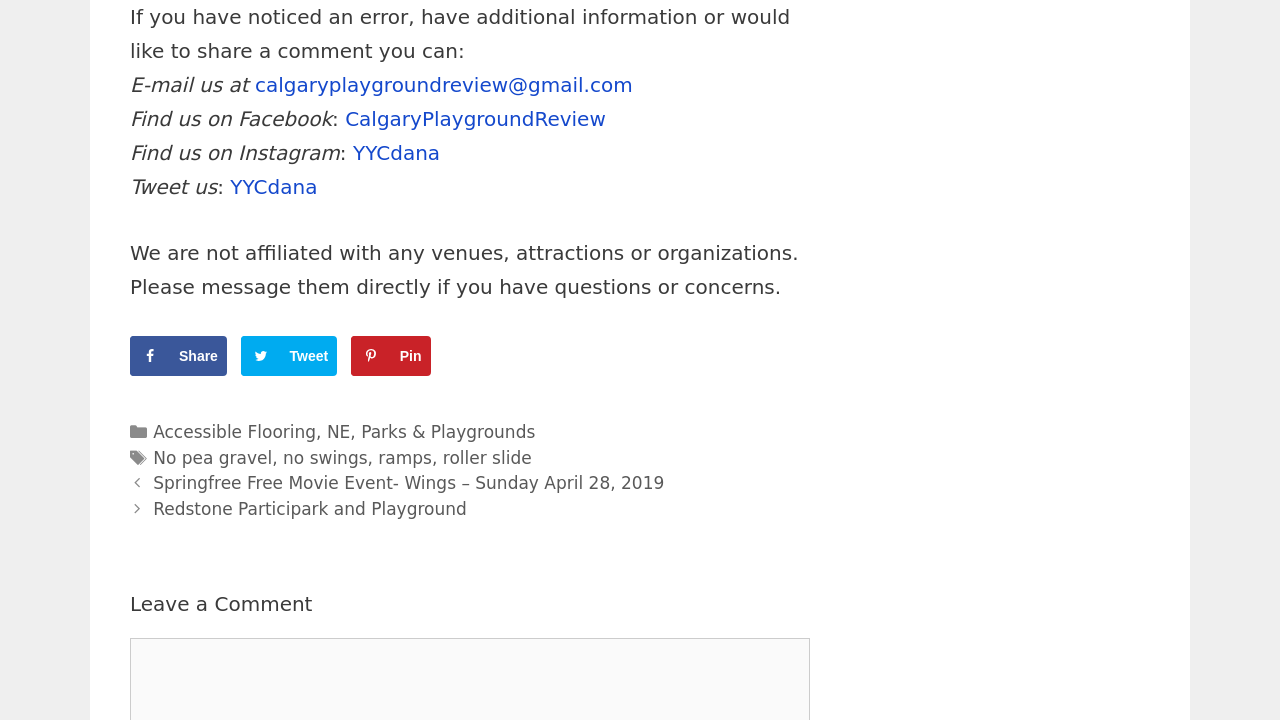Please identify the bounding box coordinates of the element's region that I should click in order to complete the following instruction: "Click on the 'Applications' link". The bounding box coordinates consist of four float numbers between 0 and 1, i.e., [left, top, right, bottom].

None